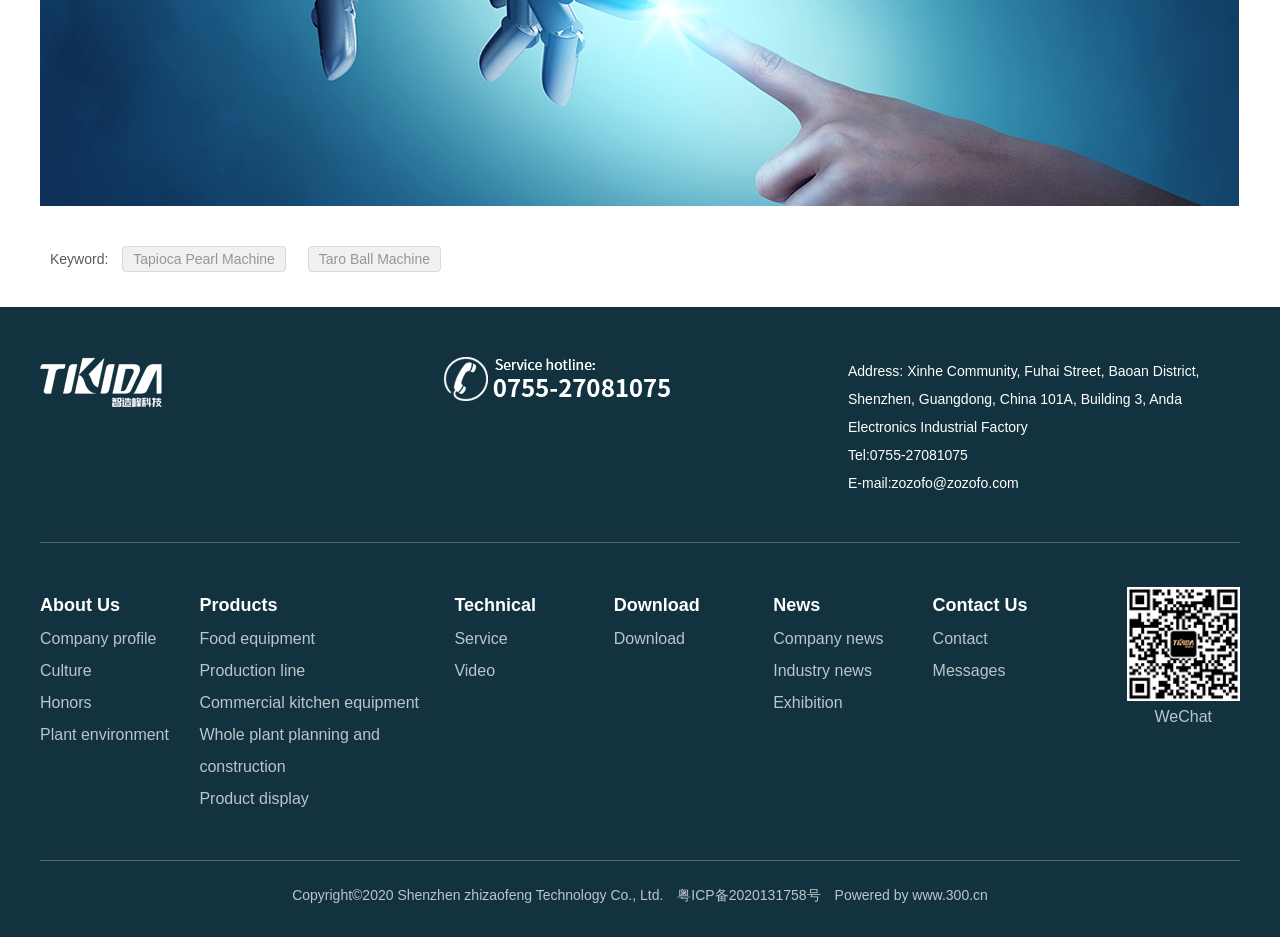What is the company's address?
Using the screenshot, give a one-word or short phrase answer.

Xinhe Community, Fuhai Street, Baoan District, Shenzhen, Guangdong, China